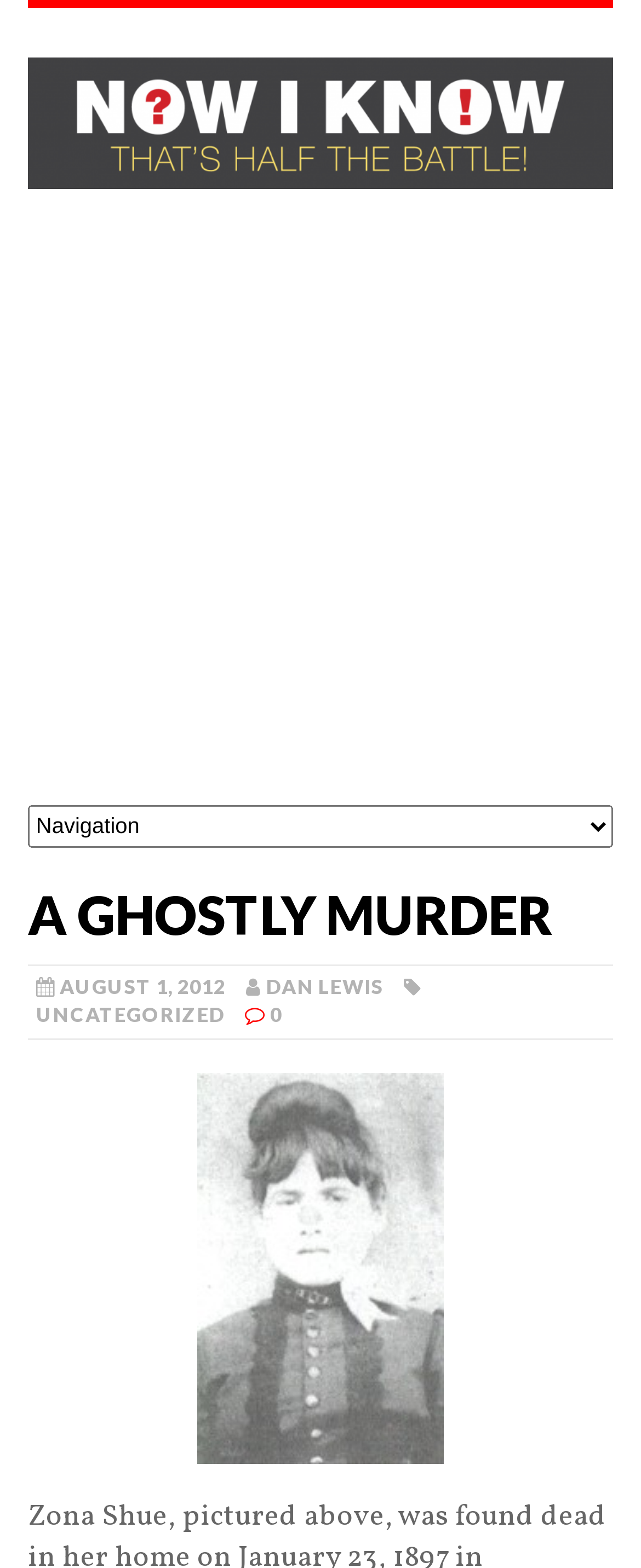What is the main topic of the article?
Could you answer the question in a detailed manner, providing as much information as possible?

The main topic of the article is indicated by the title, which is 'A GHOSTLY MURDER'. This suggests that the article is about a murder that has some supernatural or paranormal elements.